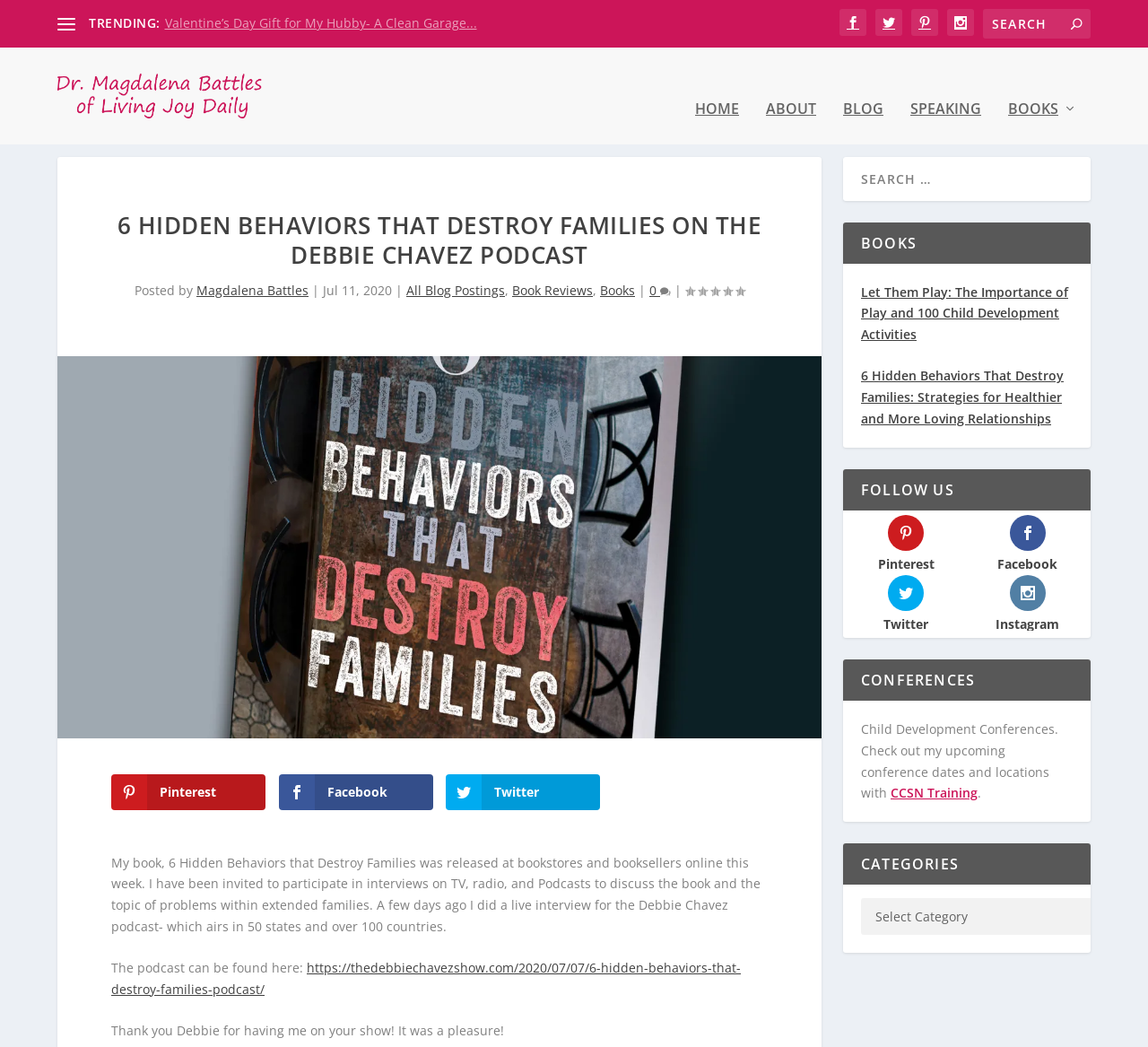Locate the bounding box coordinates of the area where you should click to accomplish the instruction: "Search for something".

[0.856, 0.009, 0.95, 0.037]